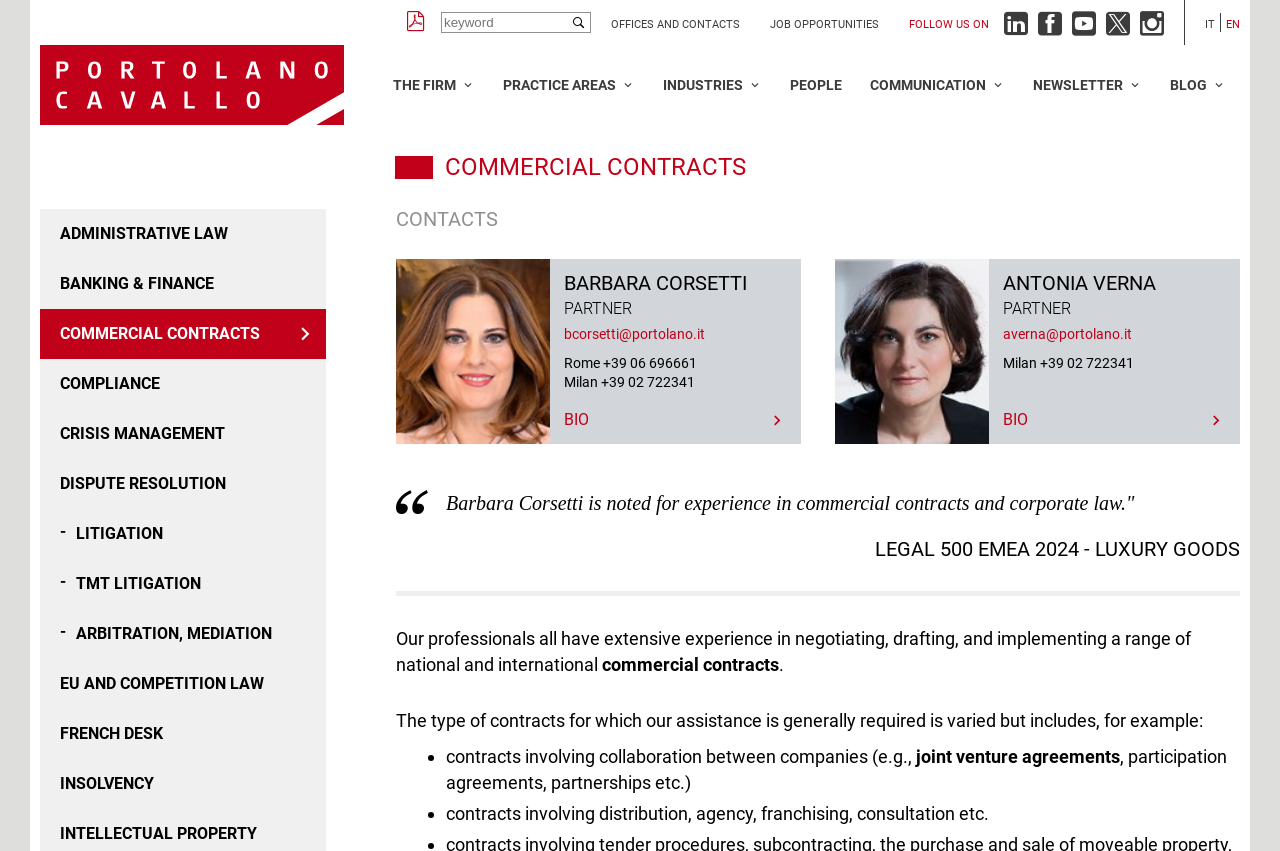Please identify the bounding box coordinates of the area I need to click to accomplish the following instruction: "Search for a keyword".

[0.345, 0.014, 0.462, 0.039]